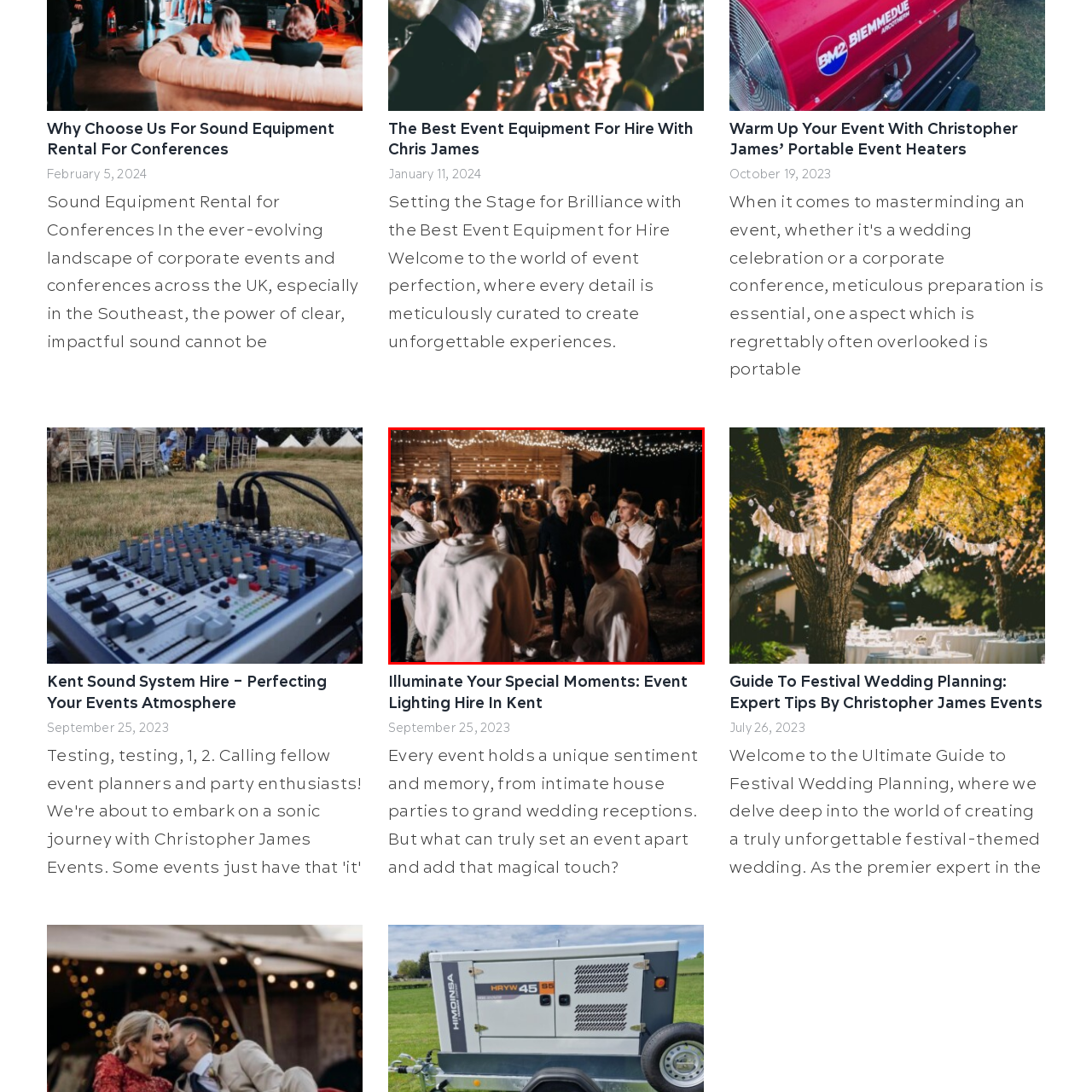What is the overall mood of the event?
Pay attention to the segment of the image within the red bounding box and offer a detailed answer to the question.

The caption describes the atmosphere as warm and energetic, and states that the overall mood is one of enjoyment and camaraderie, characteristic of memorable events.